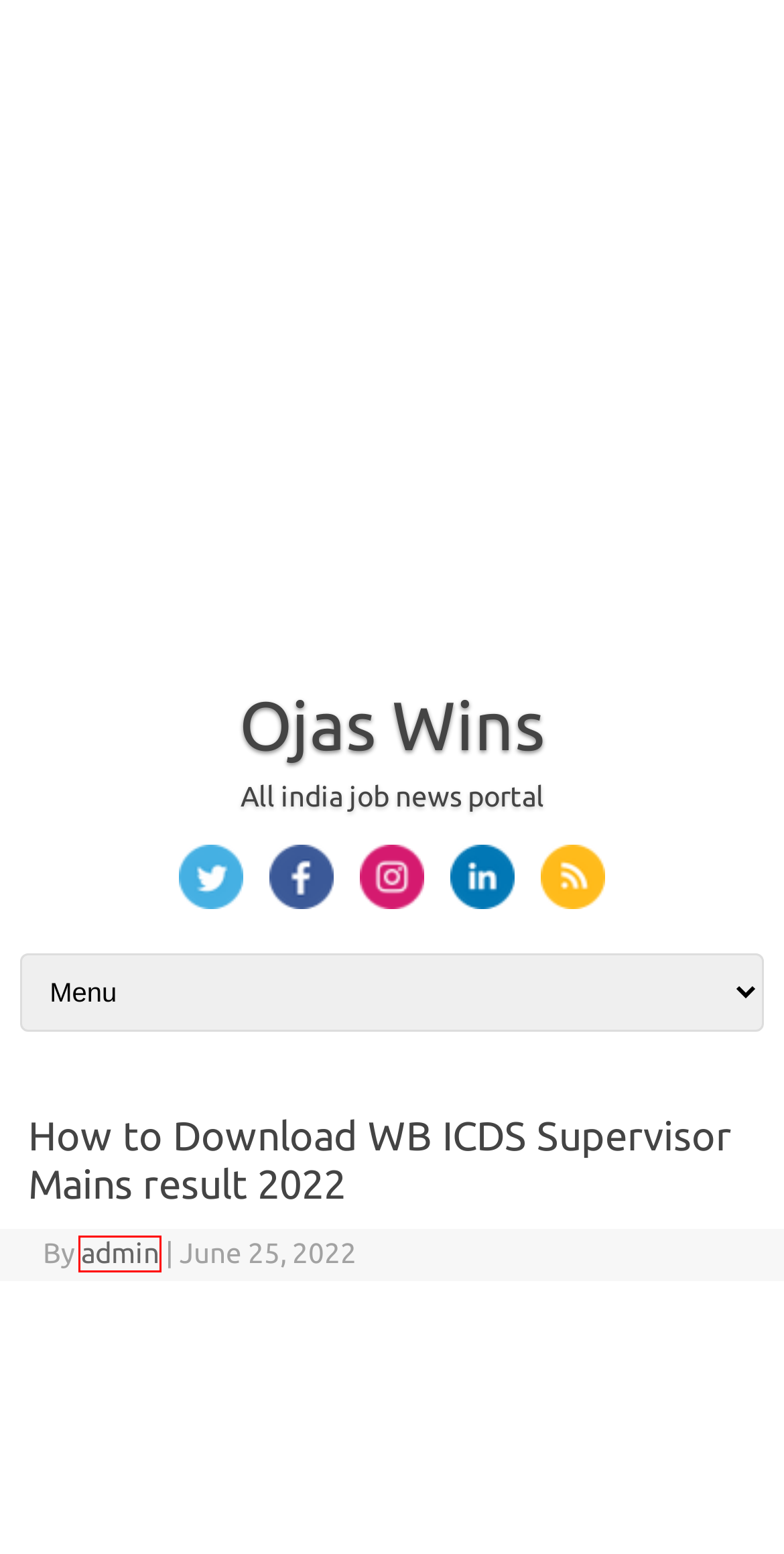You are given a screenshot depicting a webpage with a red bounding box around a UI element. Select the description that best corresponds to the new webpage after clicking the selected element. Here are the choices:
A. Ojas Wins - All india job news portal
B. February 2022 - Ojas Wins
C. What Can I Download Union Public Service Commission UPSC CSE Result 2022 - Ojas Wins
D. admin, Author at Ojas Wins
E. How to Download India Post GDS Result 2022 - Ojas Wins
F. June 2021 - Ojas Wins
G. July 2021 - Ojas Wins
H. May 2021 - Ojas Wins

D